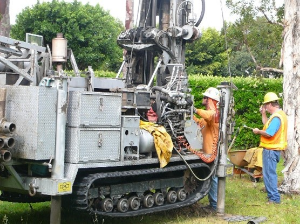What type of area is the site located in?
Look at the image and answer with only one word or phrase.

Landscaped area